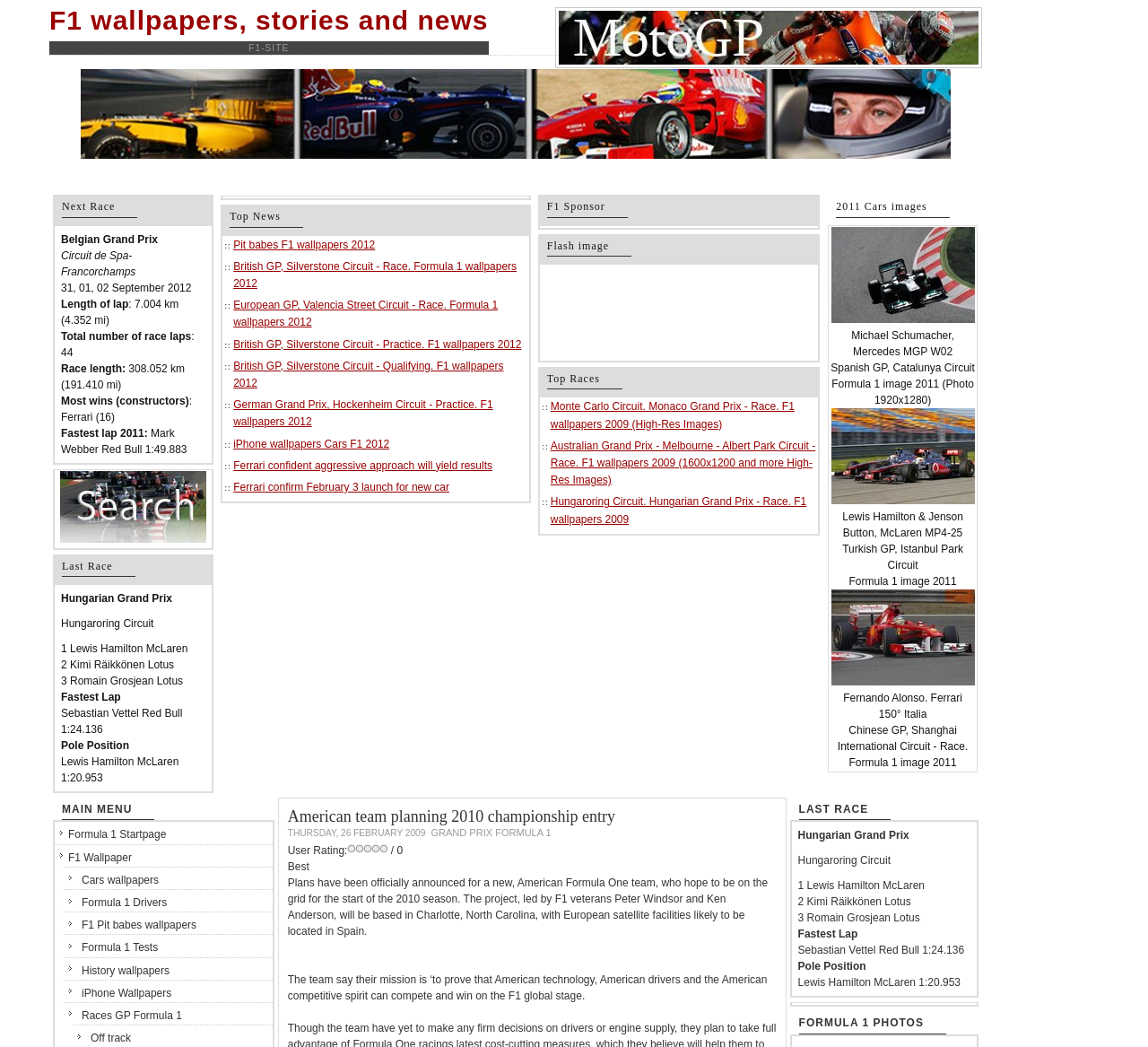Give a one-word or phrase response to the following question: What is the next race?

Belgian Grand Prix